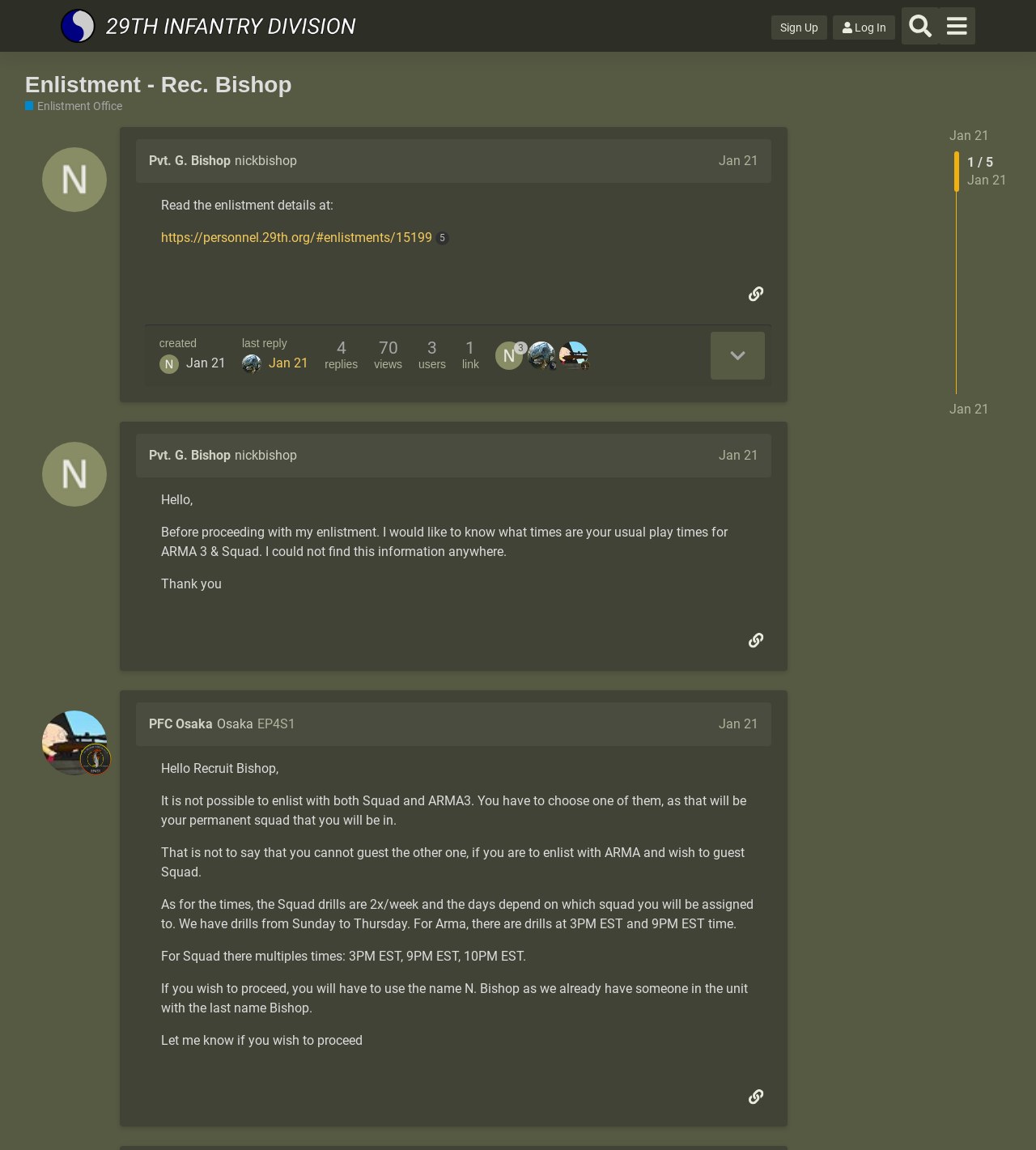What is the name that N. Bishop needs to use to proceed with enlistment?
Answer the question with a thorough and detailed explanation.

The name that N. Bishop needs to use to proceed with enlistment can be found in the third post section, where it is written as 'If you wish to proceed, you will have to use the name N. Bishop as we already have someone in the unit with the last name Bishop'.